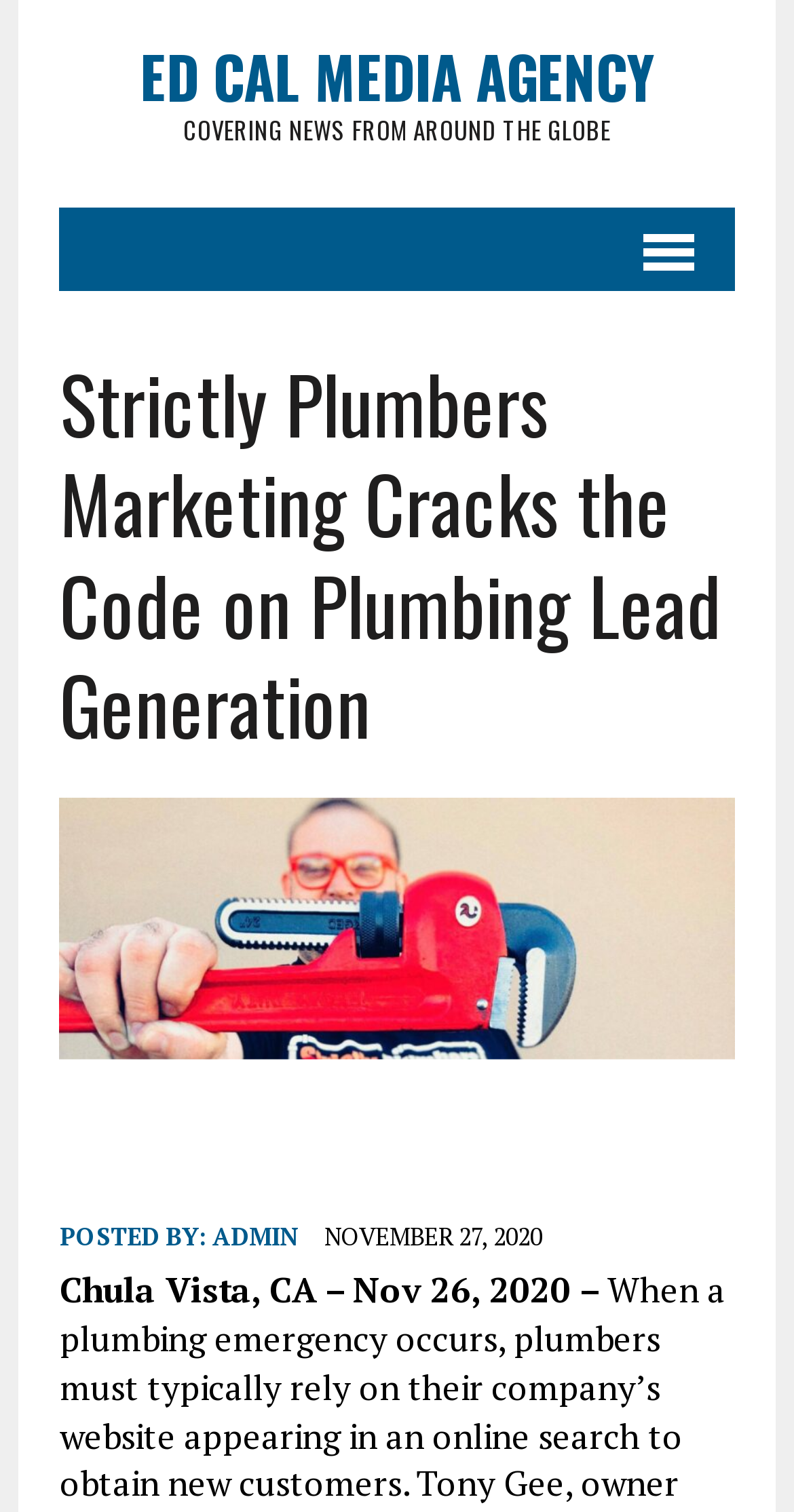What is the location mentioned in the post?
Please provide a comprehensive and detailed answer to the question.

I found the answer by looking at the bottom section of the webpage, where I saw a static text element with the location 'Chula Vista, CA – Nov 26, 2020 –'. This suggests that the post is related to this location.